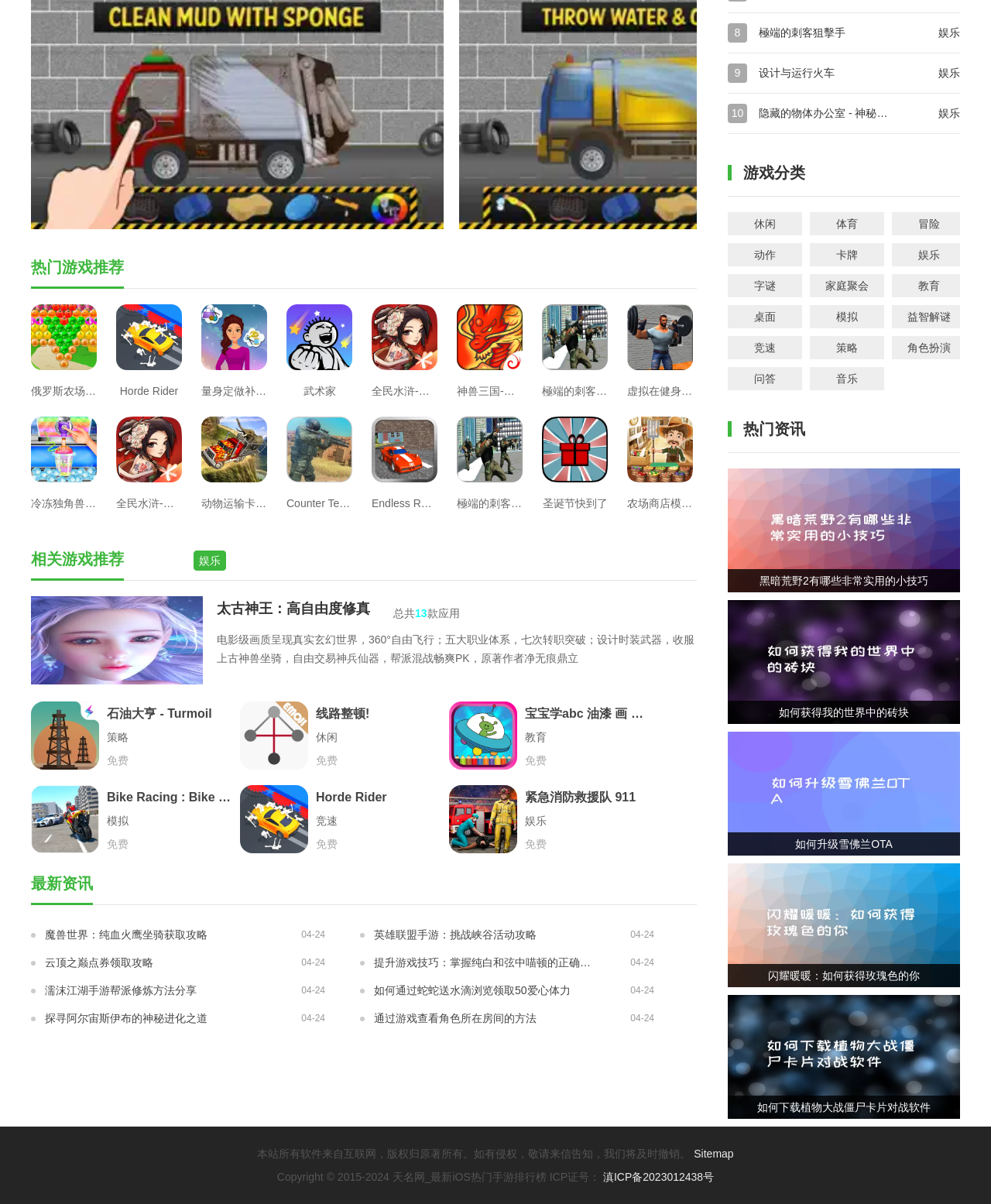Identify the bounding box coordinates for the UI element described as follows: Varieties of wallets for men. Use the format (top-left x, top-left y, bottom-right x, bottom-right y) and ensure all values are floating point numbers between 0 and 1.

None